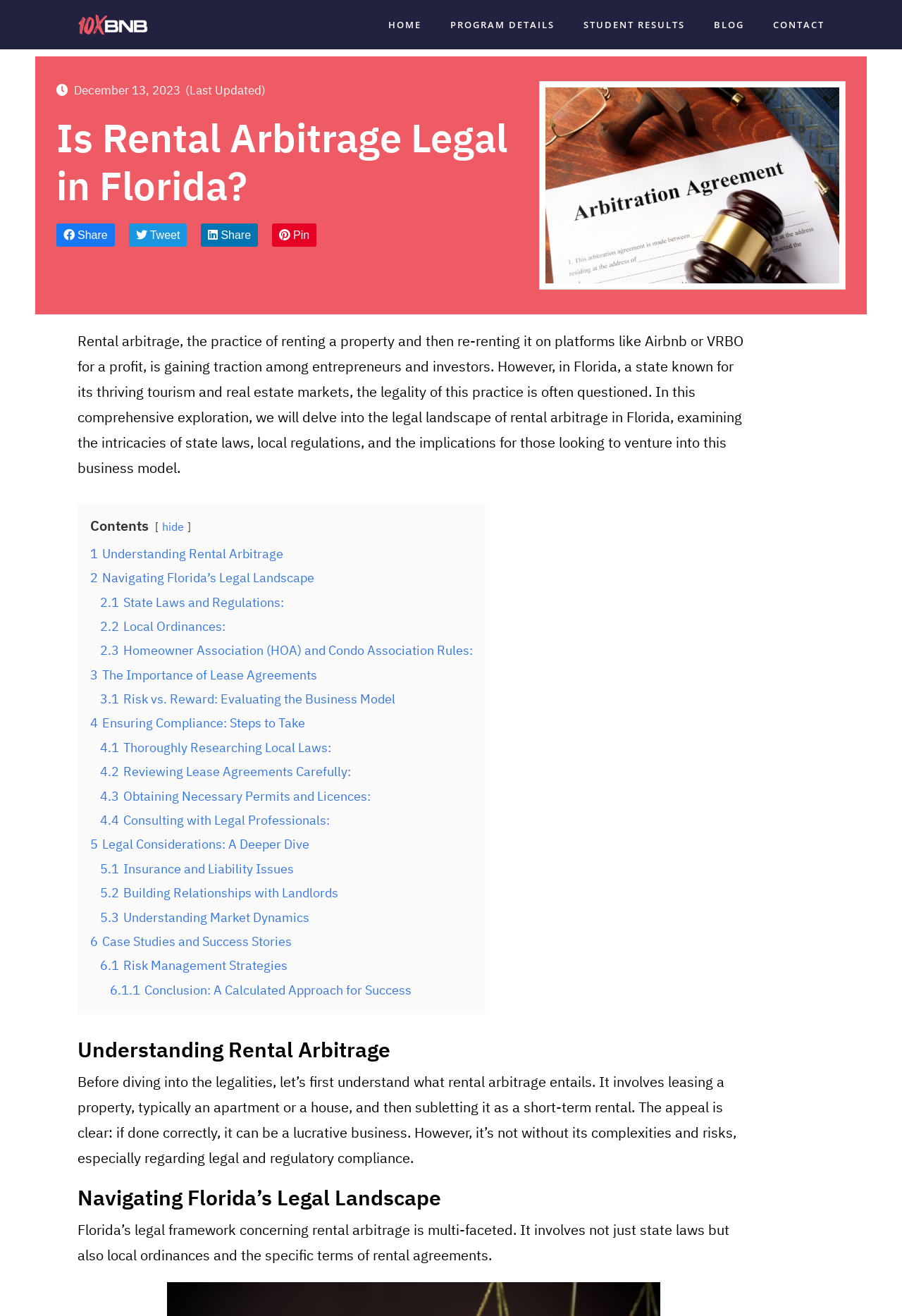Please identify the bounding box coordinates of the area that needs to be clicked to follow this instruction: "Click HOME".

[0.43, 0.014, 0.467, 0.024]